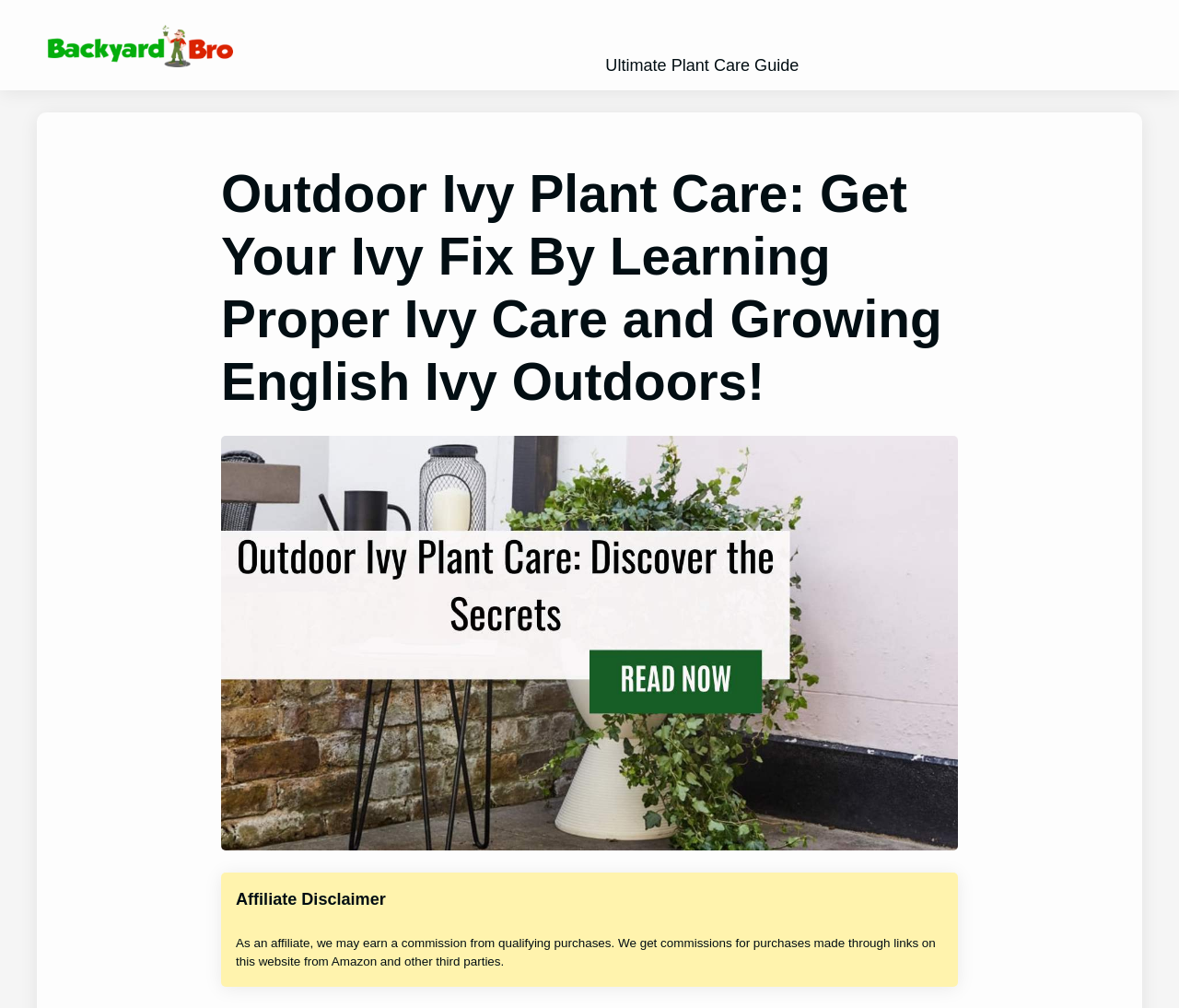What is the topic of the 'Ultimate Plant Care Guide'?
Answer the question with a detailed explanation, including all necessary information.

The link 'Ultimate Plant Care Guide' is located in the navigation section of the webpage, and its title suggests that it is a comprehensive guide to plant care, which is a topic related to the main focus of the webpage, outdoor ivy plant care.